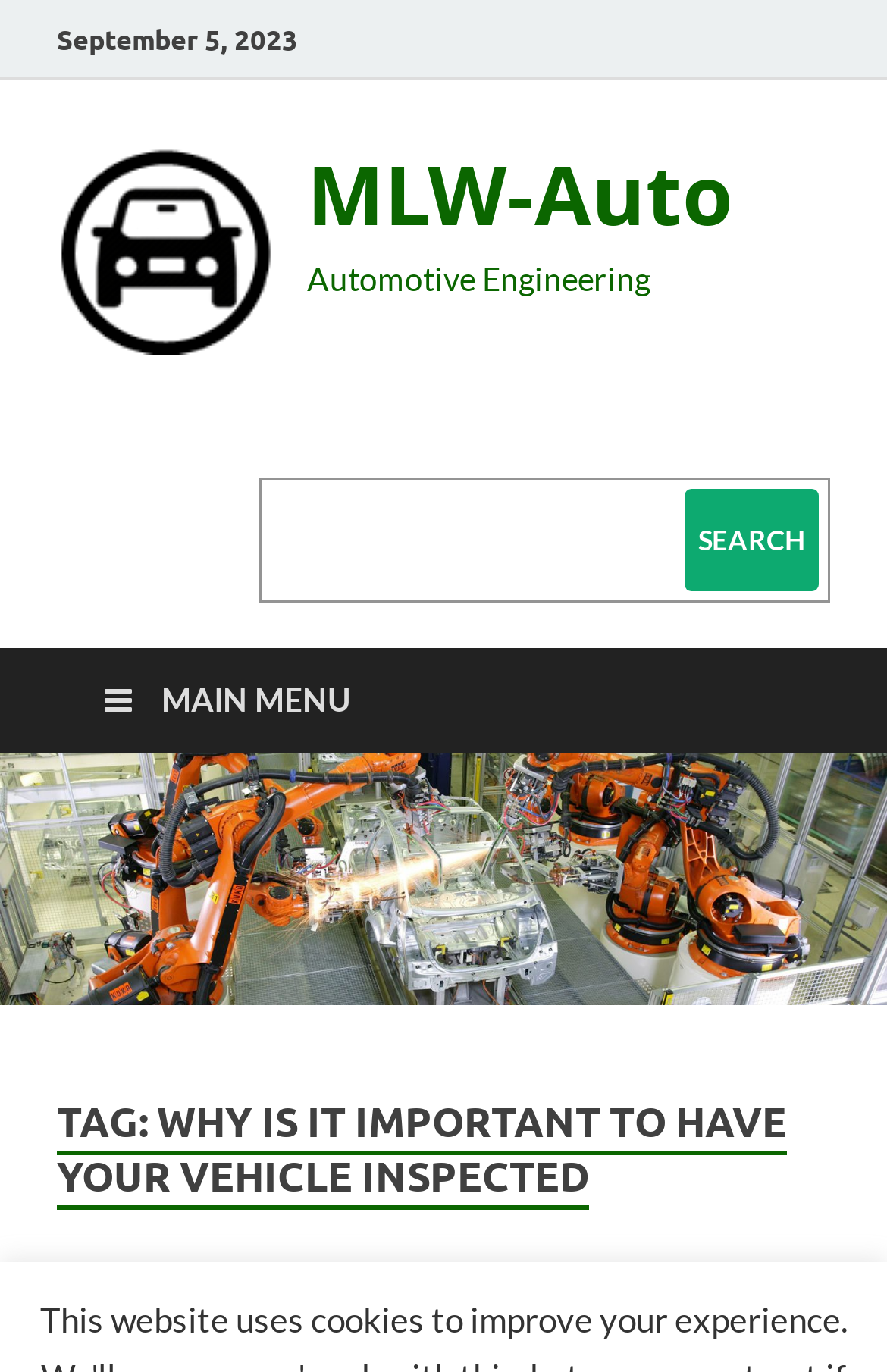Using the element description provided, determine the bounding box coordinates in the format (top-left x, top-left y, bottom-right x, bottom-right y). Ensure that all values are floating point numbers between 0 and 1. Element description: Search

[0.772, 0.356, 0.923, 0.431]